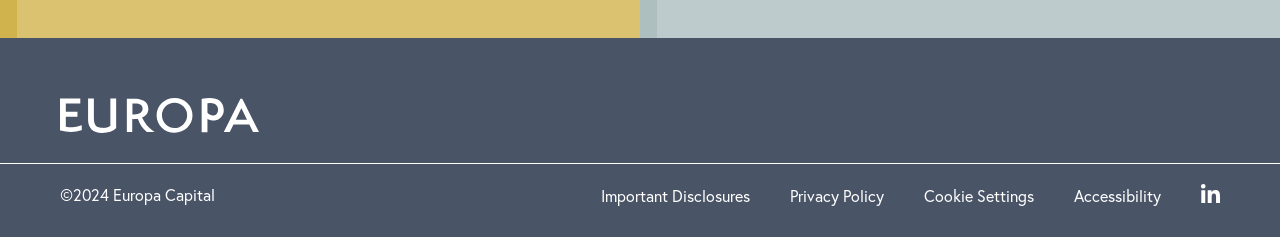Using the information in the image, could you please answer the following question in detail:
How many links are at the bottom of the page?

I counted the number of link elements at the bottom of the page, which are 'Important Disclosures', 'Privacy Policy', 'Cookie Settings', 'Accessibility', and 'LinkedIn'.